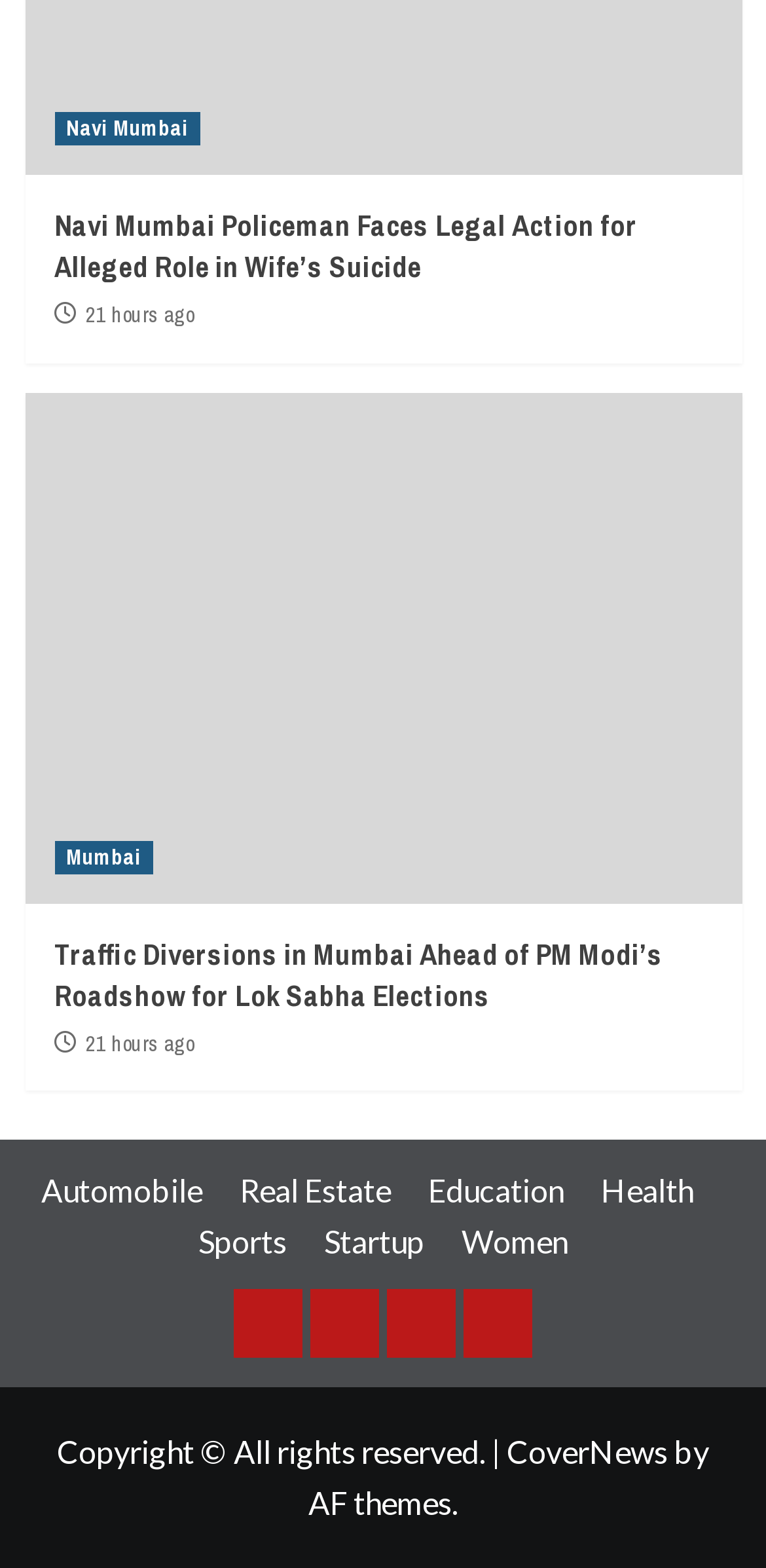Find and specify the bounding box coordinates that correspond to the clickable region for the instruction: "View article about Traffic Diversions in Mumbai".

[0.071, 0.595, 0.929, 0.647]